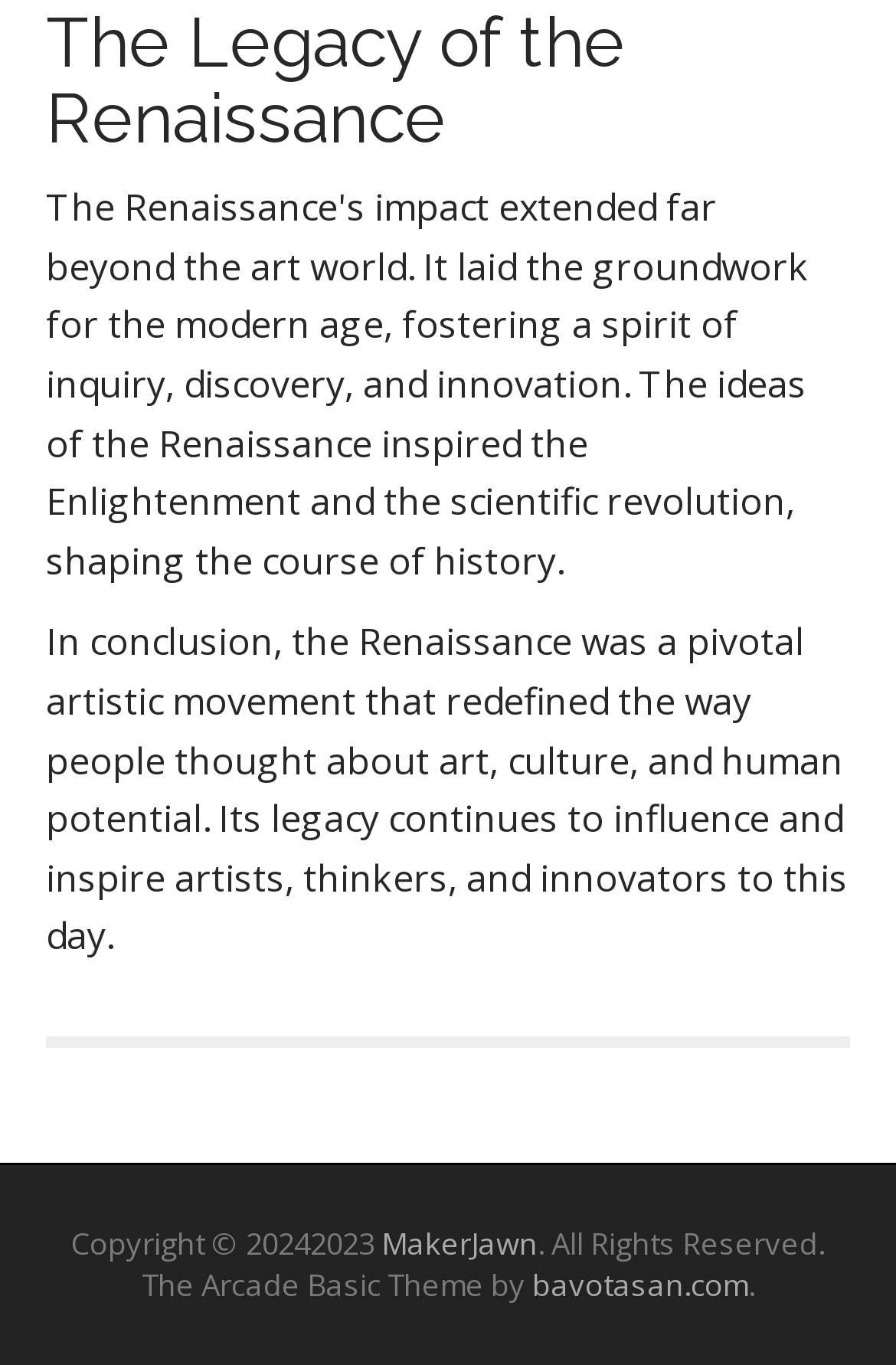Who owns the copyright of the website?
Please provide a single word or phrase as your answer based on the image.

MakerJawn